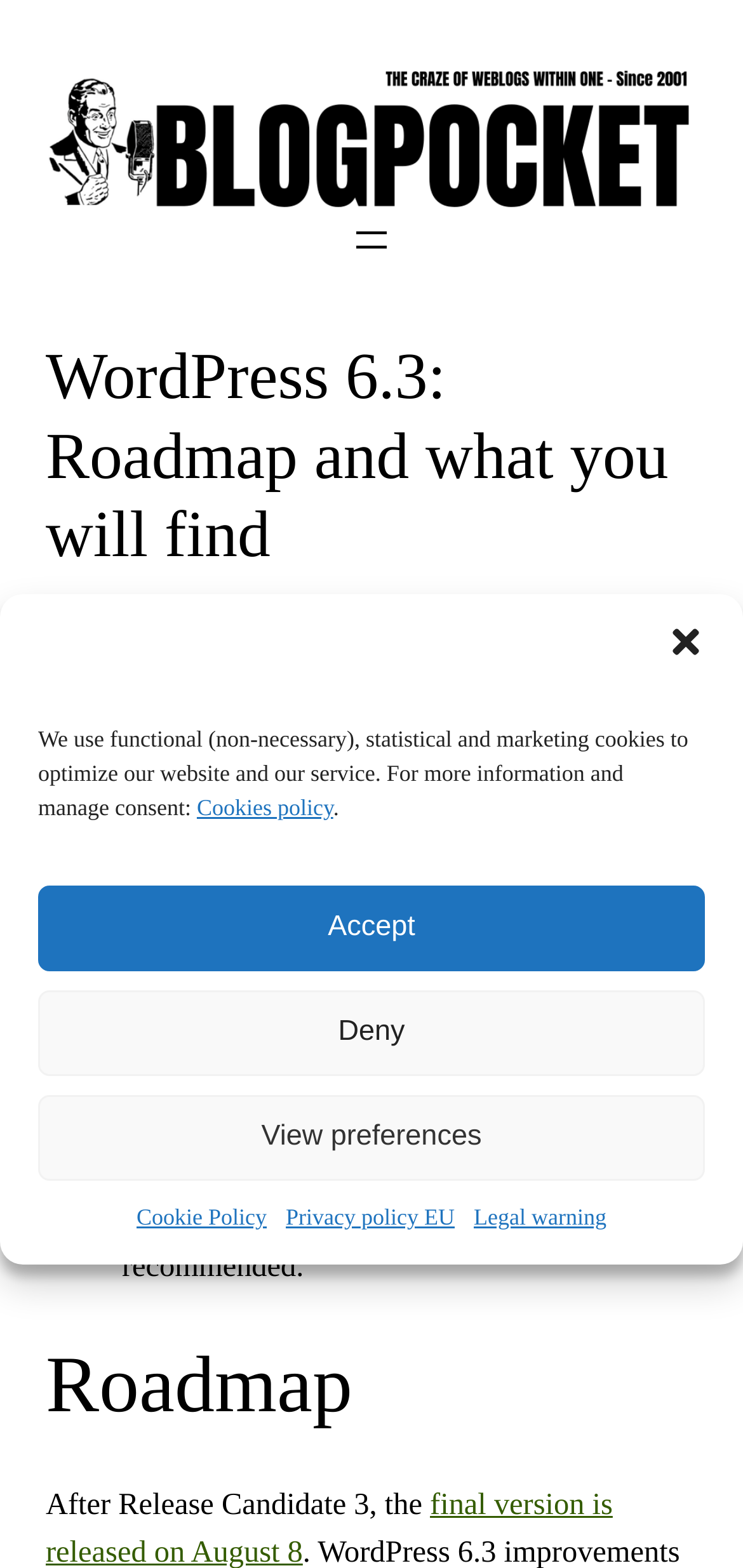Give a detailed explanation of the elements present on the webpage.

The webpage is about WordPress 6.3, with a focus on its roadmap and features. At the top, there is a dialog box for managing cookie consent, which can be closed or interacted with through various buttons and links. Below this dialog box, there is a figure element, likely an image, spanning almost the entire width of the page.

The main content area begins with a navigation header, featuring a button to open a menu. The title of the page, "WordPress 6.3: Roadmap and what you will find", is displayed prominently in a heading element. Below the title, there is another figure element, containing an image related to WordPress 6.3.

The page then displays a series of list items, each marked with a bullet point, describing the features and updates of WordPress 6.3. The text includes information about the version's landing page, a review by Rich Tabor, and a recommendation. There are also links to related pages, such as the cookie policy, privacy policy, and legal warning.

Further down the page, there is a heading element labeled "Roadmap", followed by a block of text discussing the release candidate 3 and subsequent developments. Overall, the webpage provides an overview of WordPress 6.3, its features, and its roadmap, with various interactive elements and links to additional resources.